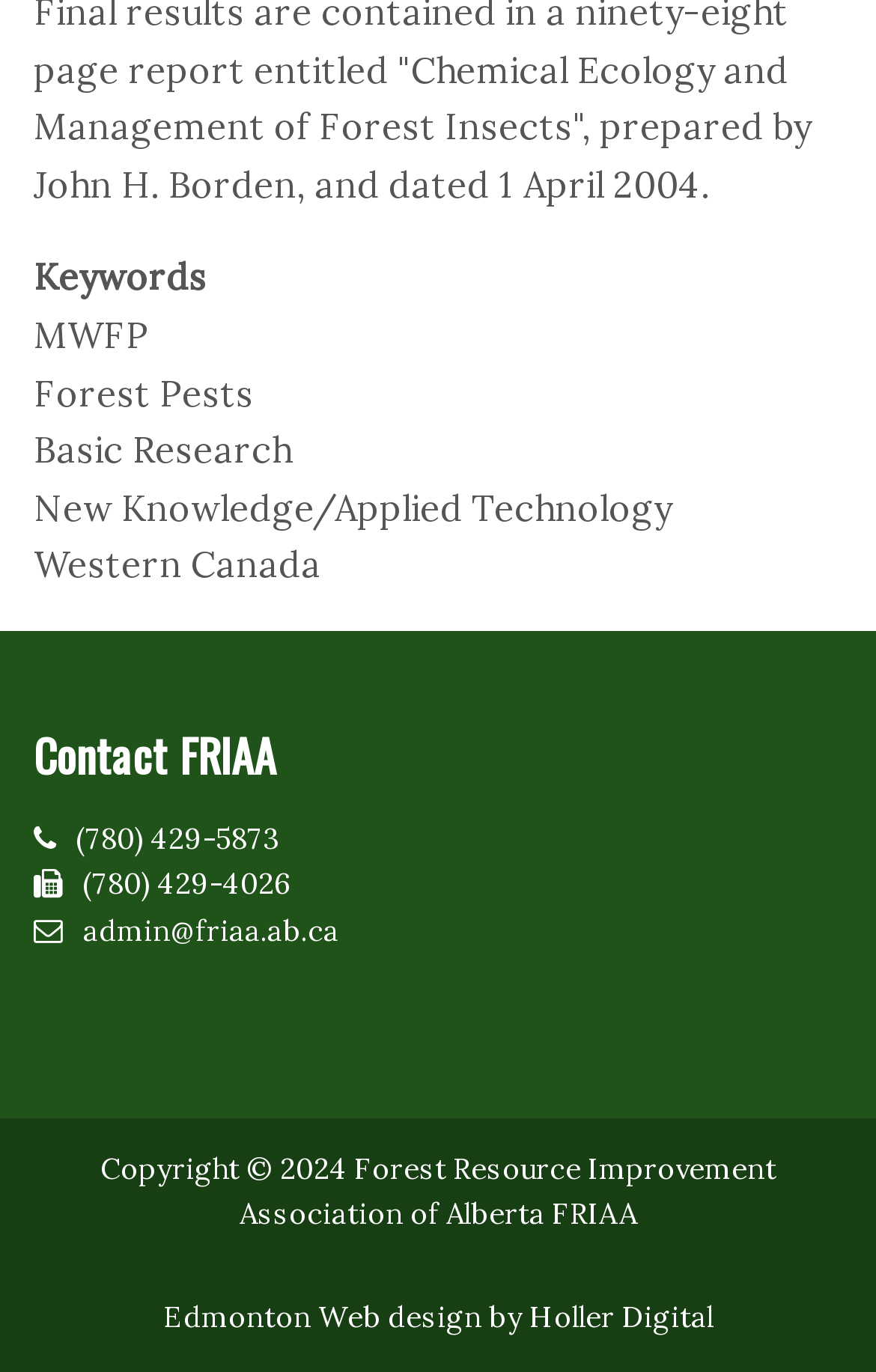What is the name of the organization?
Could you give a comprehensive explanation in response to this question?

The name of the organization is 'Forest Resource Improvement Association of Alberta FRIAA' which is mentioned in the copyright information at the bottom of the webpage with a bounding box coordinate of [0.114, 0.838, 0.886, 0.899].